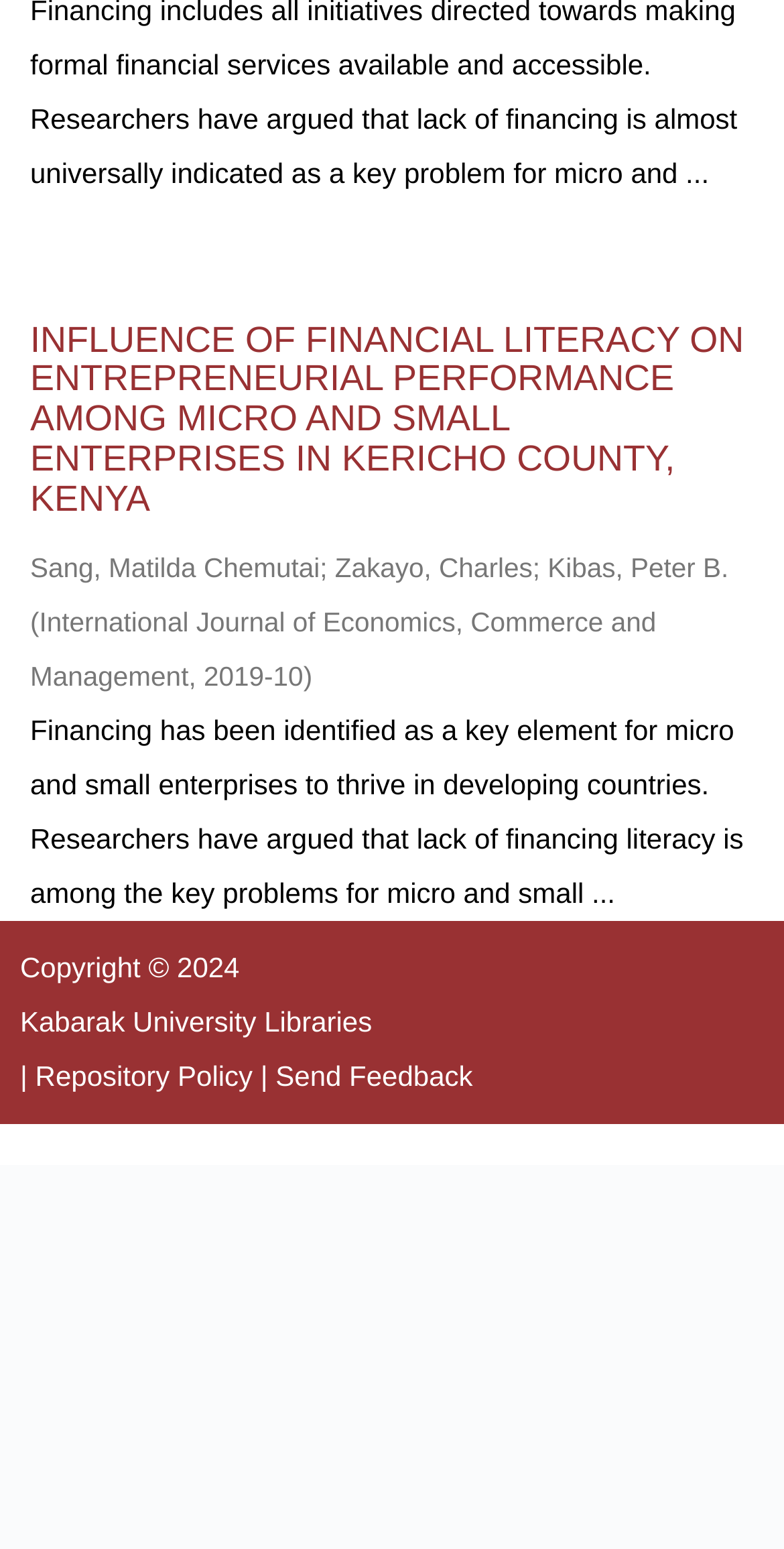Using the element description provided, determine the bounding box coordinates in the format (top-left x, top-left y, bottom-right x, bottom-right y). Ensure that all values are floating point numbers between 0 and 1. Element description: Send Feedback

[0.352, 0.684, 0.603, 0.704]